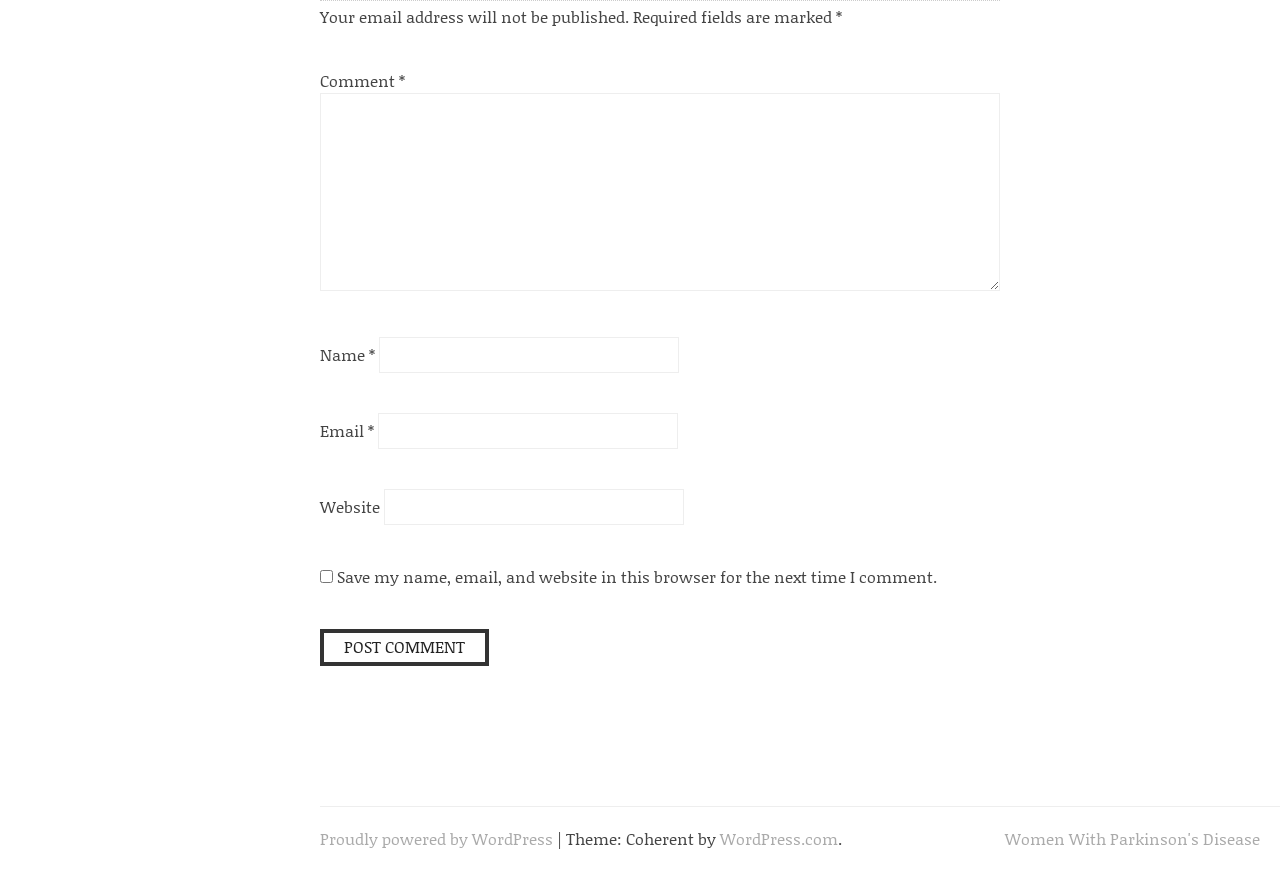Answer the question below with a single word or a brief phrase: 
How many links are there at the bottom of the page?

3